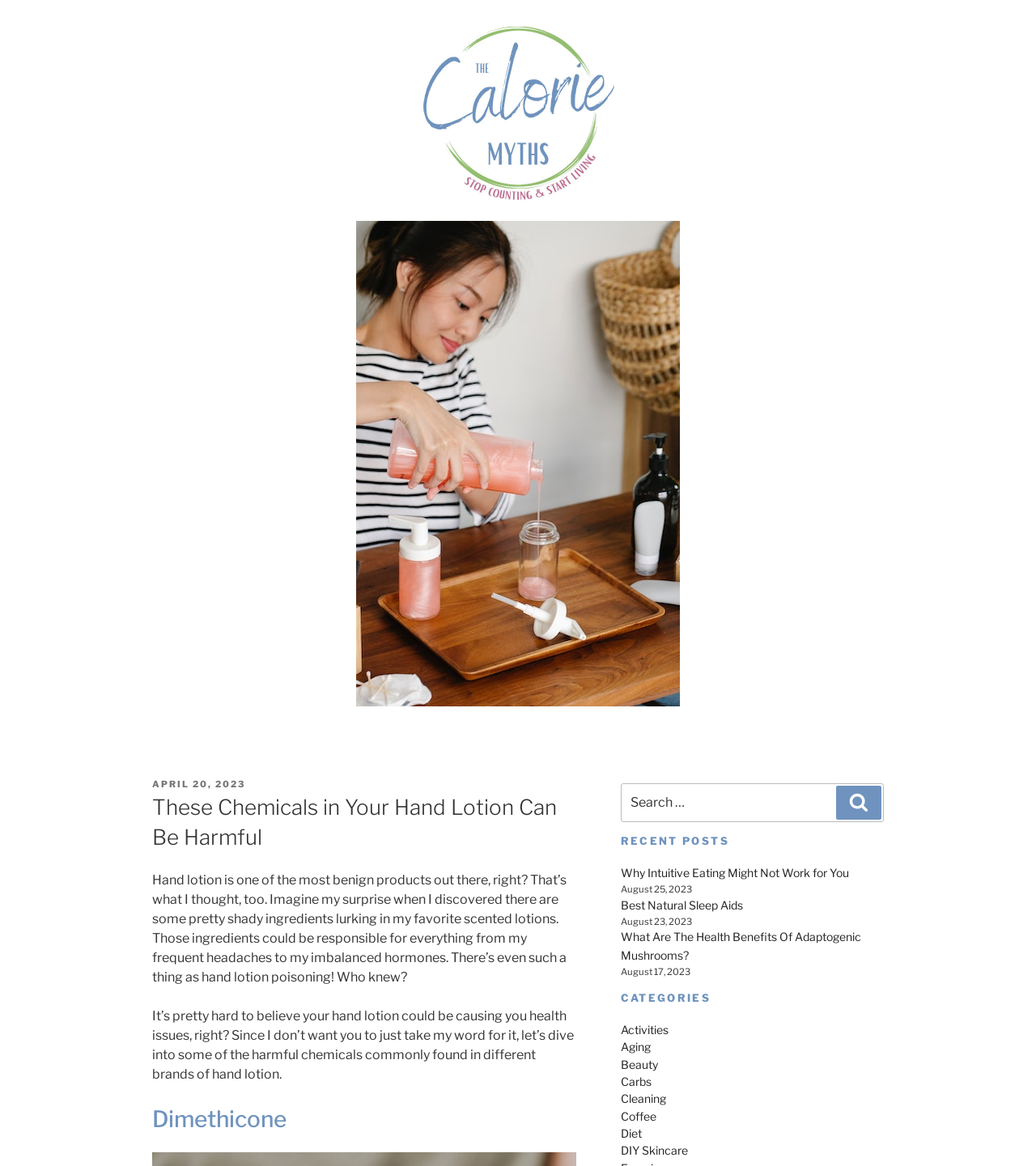Given the description: "The Calorie Myths", determine the bounding box coordinates of the UI element. The coordinates should be formatted as four float numbers between 0 and 1, [left, top, right, bottom].

[0.147, 0.185, 0.482, 0.214]